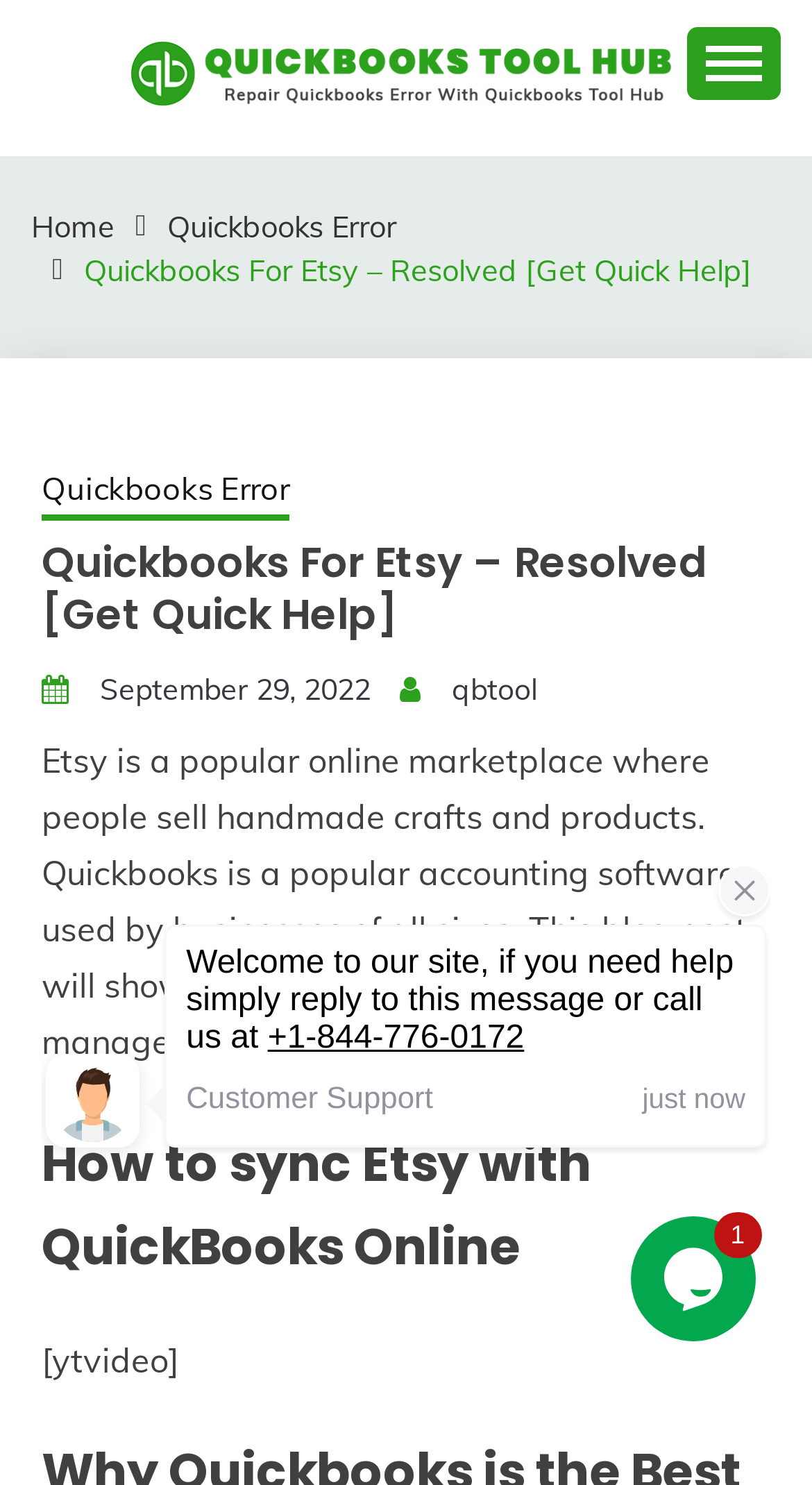Give a comprehensive overview of the webpage, including key elements.

The webpage appears to be a blog post about using Quickbooks for Etsy, an online marketplace for handmade crafts and products. At the top of the page, there is a notification indicating "1 new message" and a link to the primary menu, which is not expanded. 

Below the notification, there is a navigation section with breadcrumbs, containing four links: "Home", "Quickbooks Error", "Quickbooks For Etsy – Resolved [Get Quick Help]", and another "Quickbooks Error" link. The "Quickbooks For Etsy – Resolved [Get Quick Help]" link is also a heading on the page.

The main content of the page starts with a heading "Quickbooks For Etsy – Resolved [Get Quick Help]" followed by a paragraph of text explaining that Etsy is a popular online marketplace and Quickbooks is a popular accounting software, and this blog post will show how to use Quickbooks to manage an Etsy shop.

There is a link to a specific date, "September 29, 2022", and another link to "qbtool". Below these links, there is a heading "How to sync Etsy with QuickBooks Online" and a static text element containing a YouTube video link.

On the right side of the page, near the top, there is a link with a font awesome icon. At the bottom right of the page, there is a chat widget iframe. Another chat widget iframe is located at the bottom left of the page.